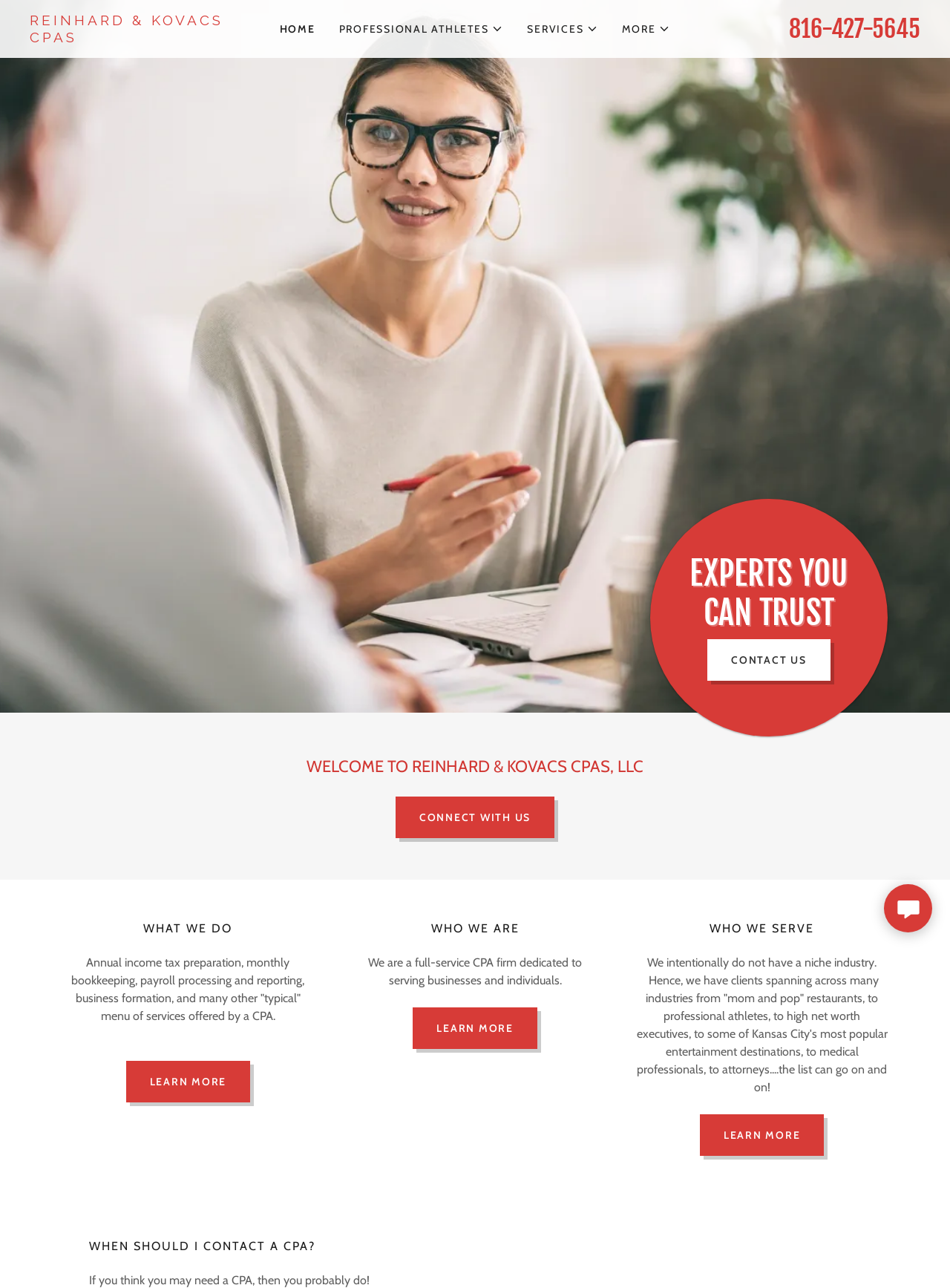Identify and provide the main heading of the webpage.

EXPERTS YOU CAN TRUST